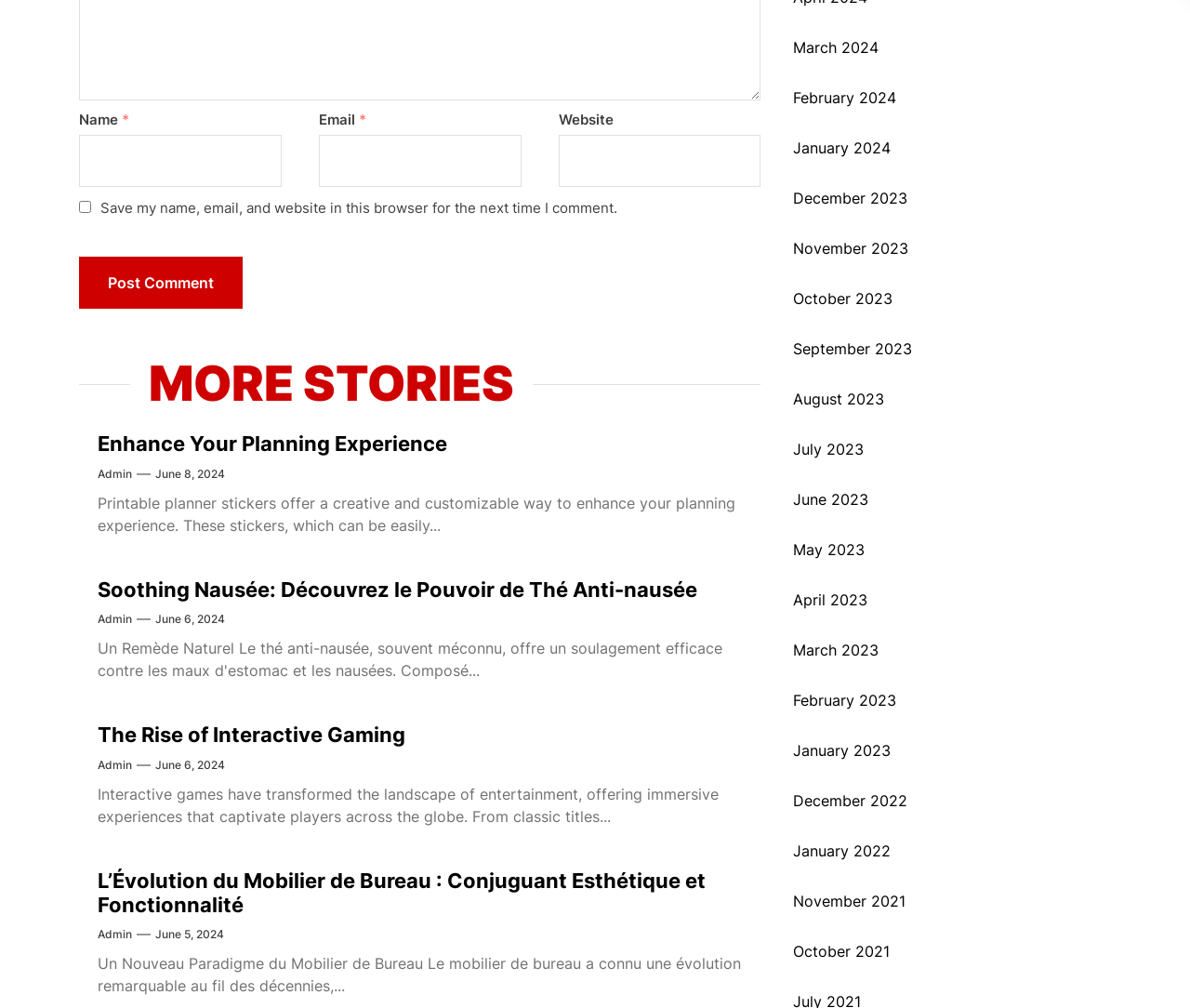What is the topic of the first article?
Please provide an in-depth and detailed response to the question.

The first article has a heading 'Enhance Your Planning Experience' and a link with the same text, and the article text mentions 'printable planner stickers', indicating that the topic of the article is related to using printable planner stickers to enhance one's planning experience.